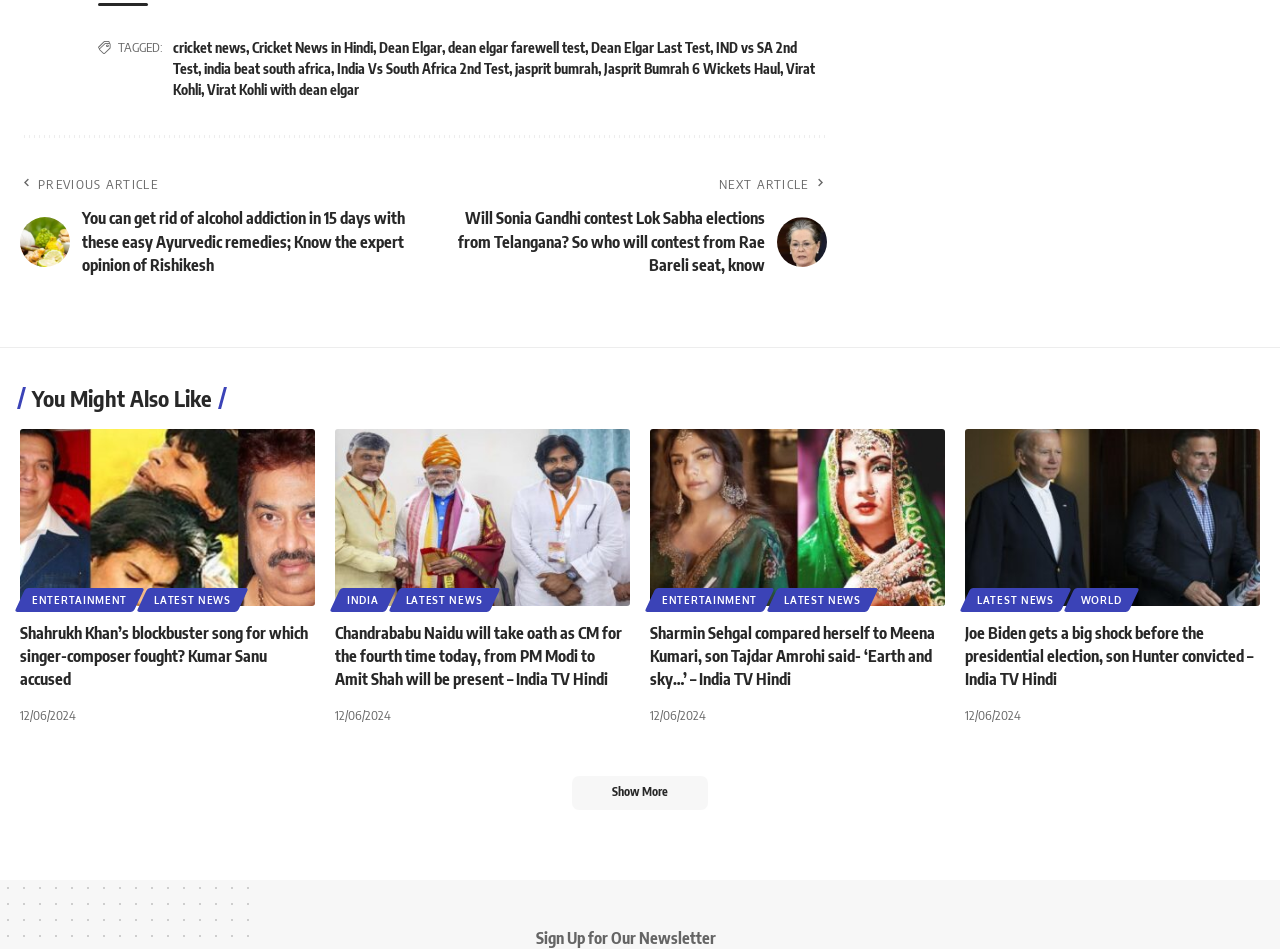What is the topic of the first link?
Provide a detailed answer to the question, using the image to inform your response.

The first link on the webpage is 'cricket news', which suggests that the topic of this link is related to cricket news.